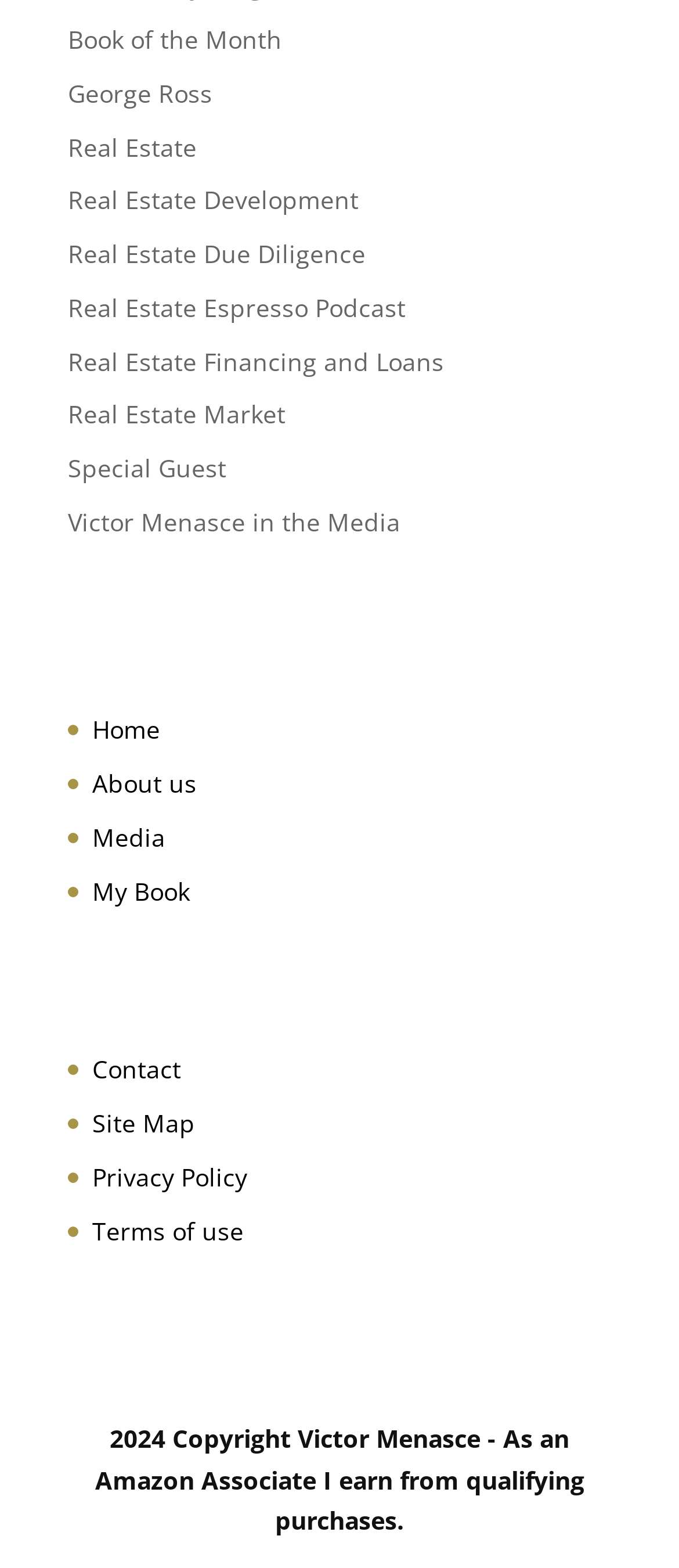Please give the bounding box coordinates of the area that should be clicked to fulfill the following instruction: "Check out My Book". The coordinates should be in the format of four float numbers from 0 to 1, i.e., [left, top, right, bottom].

[0.1, 0.555, 0.29, 0.582]